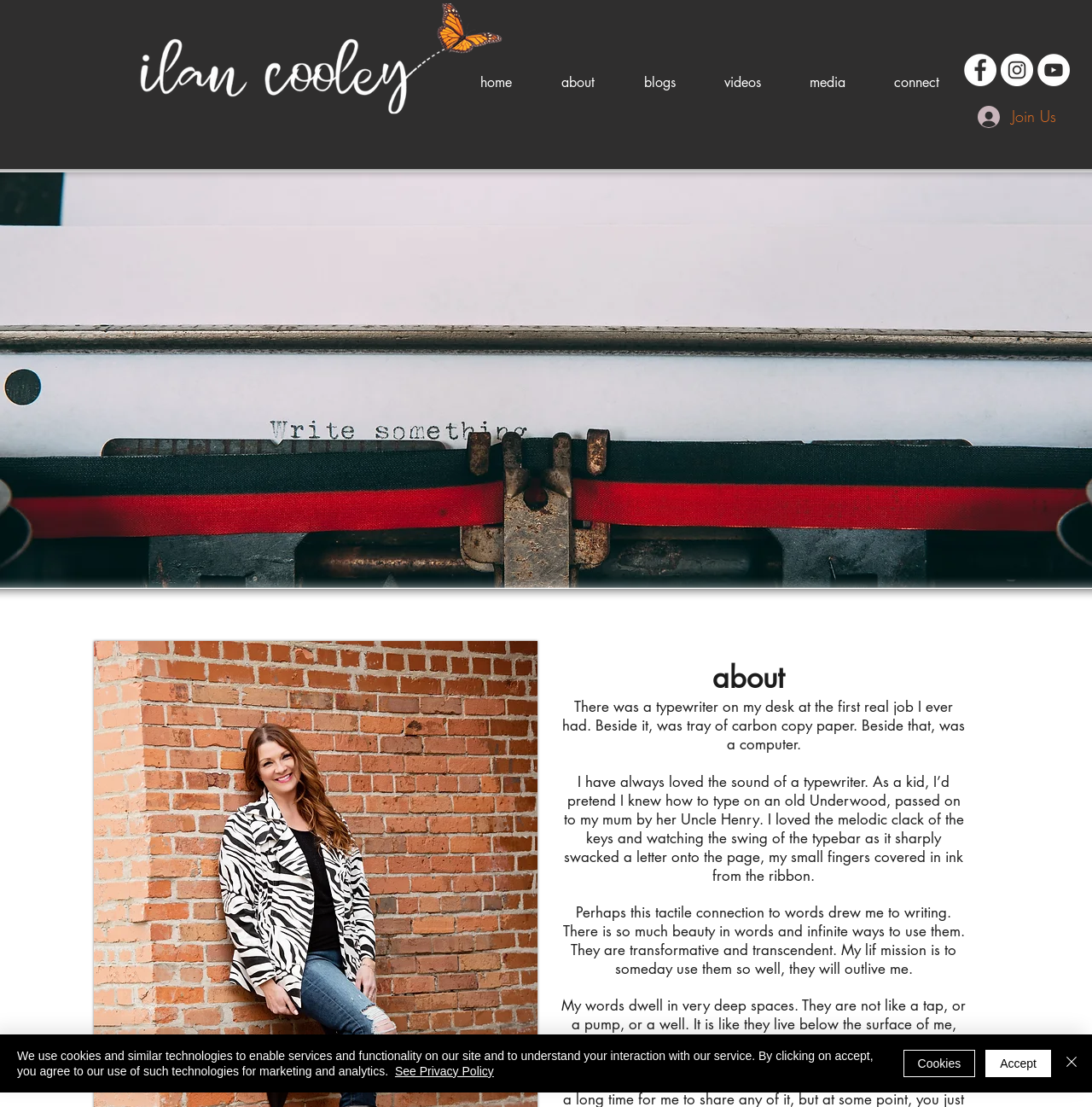Specify the bounding box coordinates of the element's region that should be clicked to achieve the following instruction: "View videos". The bounding box coordinates consist of four float numbers between 0 and 1, in the format [left, top, right, bottom].

[0.63, 0.059, 0.709, 0.09]